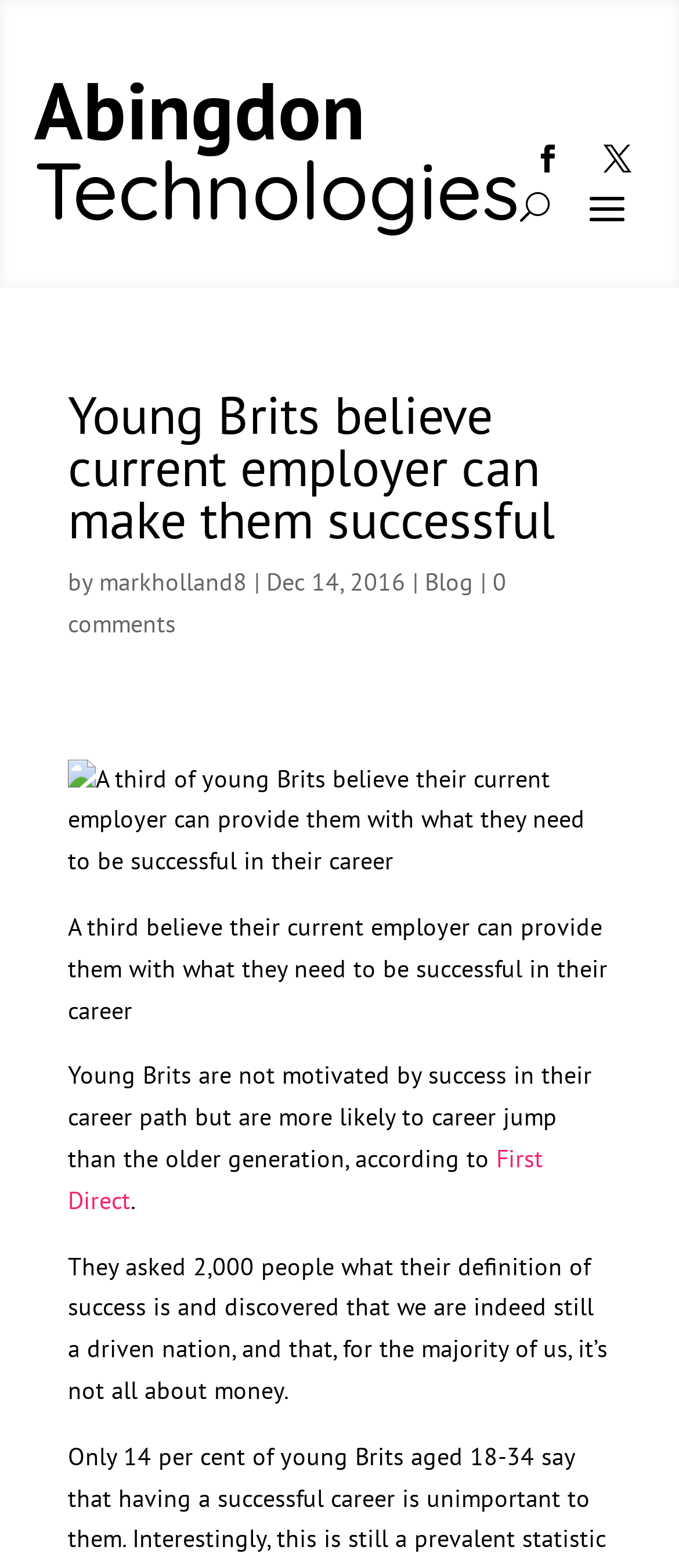What company is mentioned in the article?
Give a one-word or short phrase answer based on the image.

First Direct